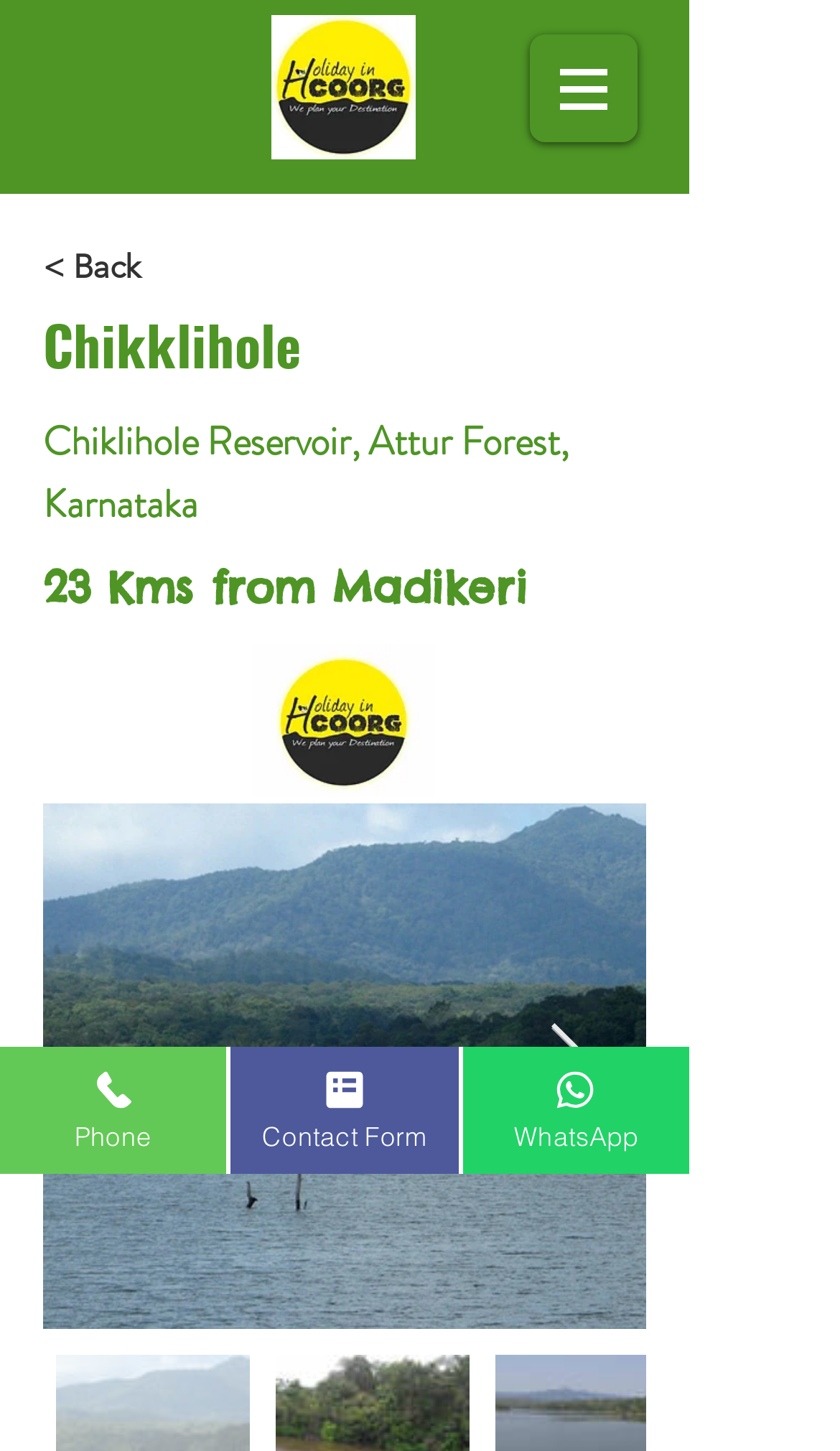Please locate the UI element described by "Apps" and provide its bounding box coordinates.

None